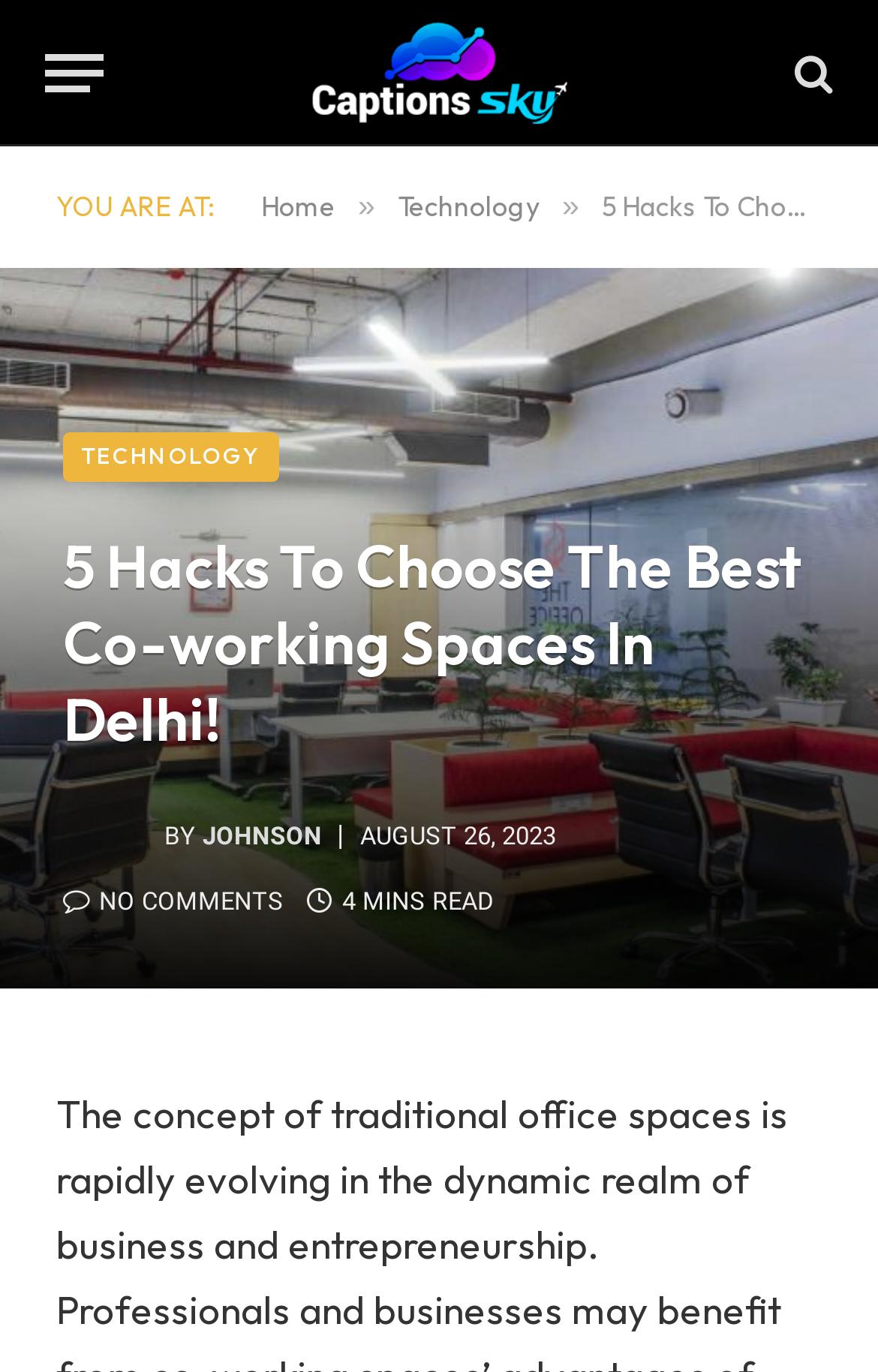Predict the bounding box of the UI element that fits this description: "Technology".

[0.453, 0.138, 0.614, 0.162]